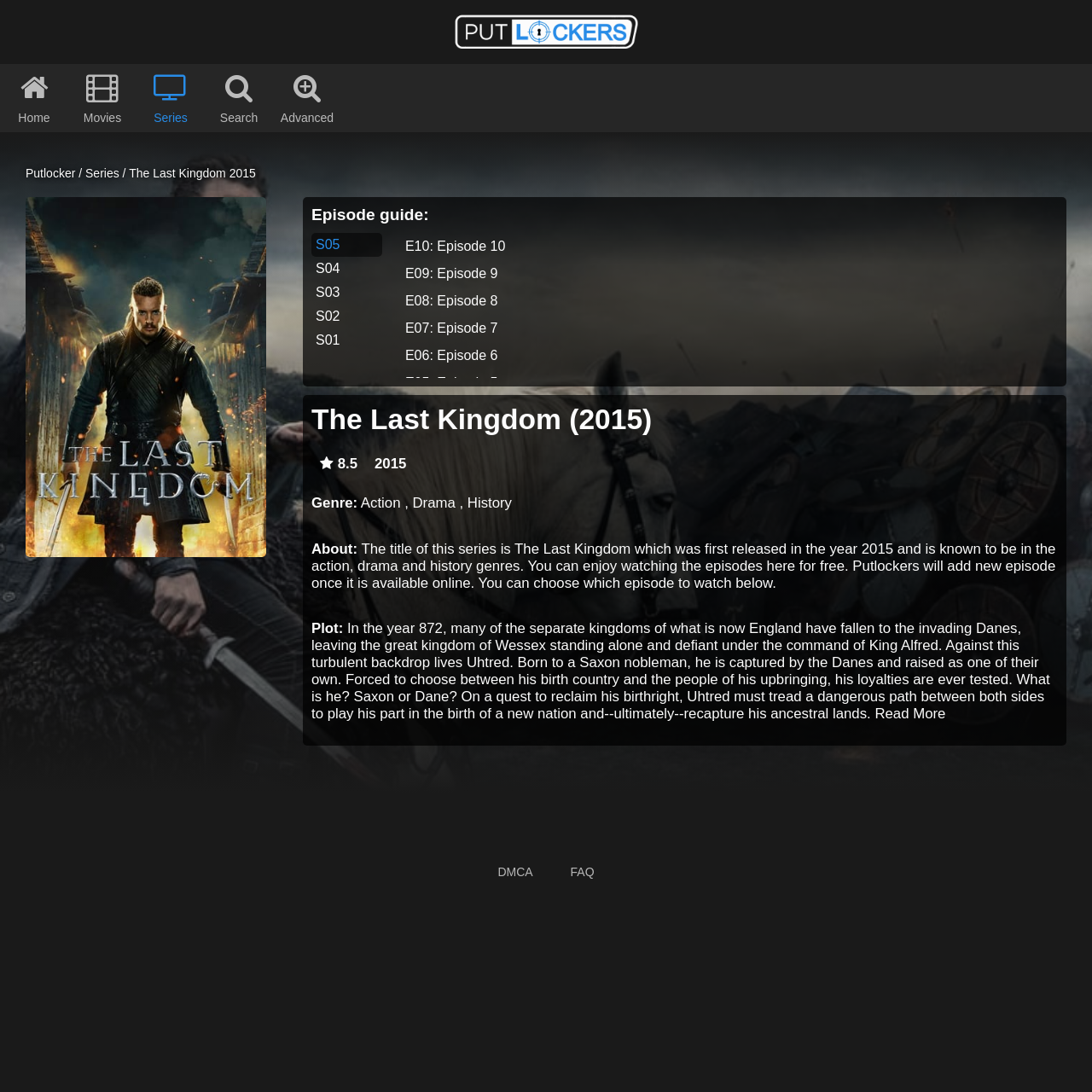Find and indicate the bounding box coordinates of the region you should select to follow the given instruction: "View the FAQ page".

[0.507, 0.789, 0.56, 0.809]